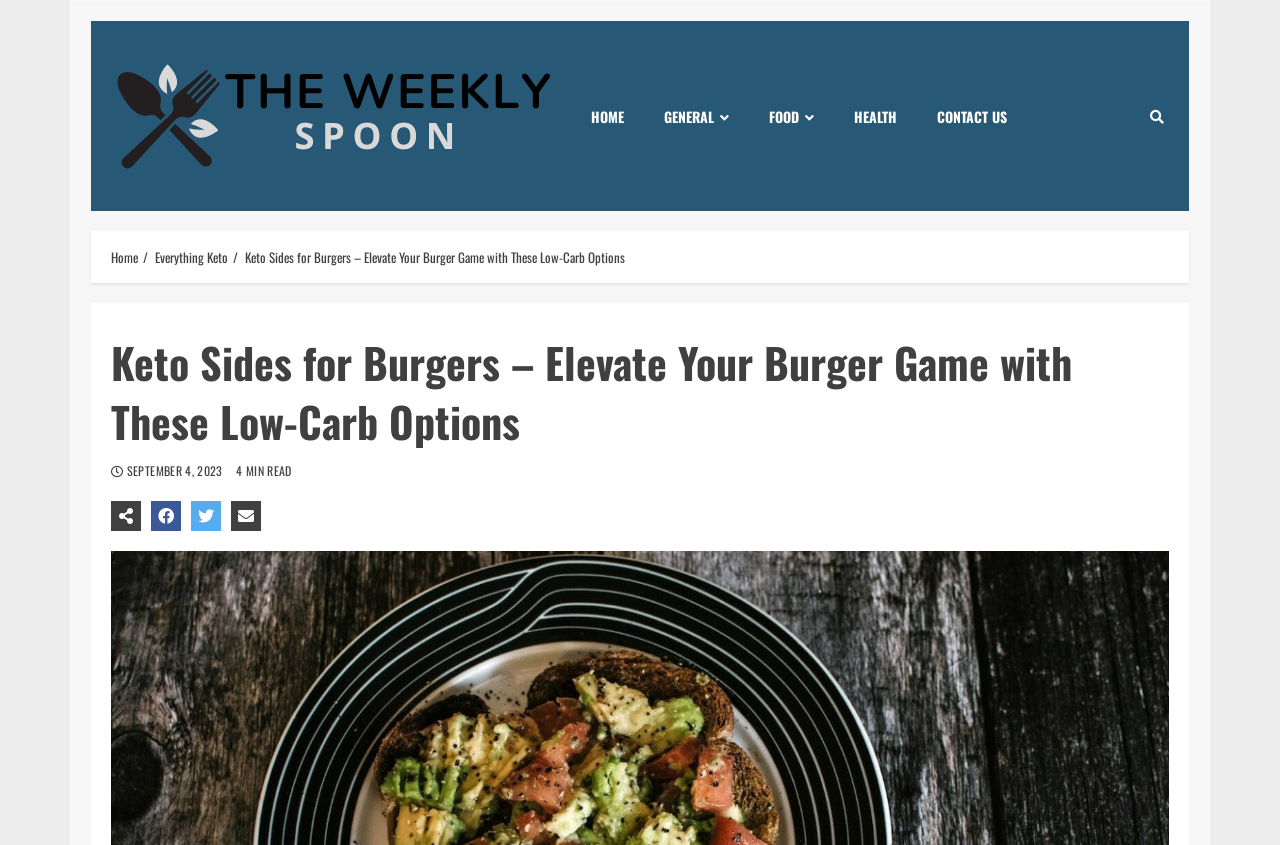What is the date of the article?
Please provide a single word or phrase based on the screenshot.

SEPTEMBER 4, 2023